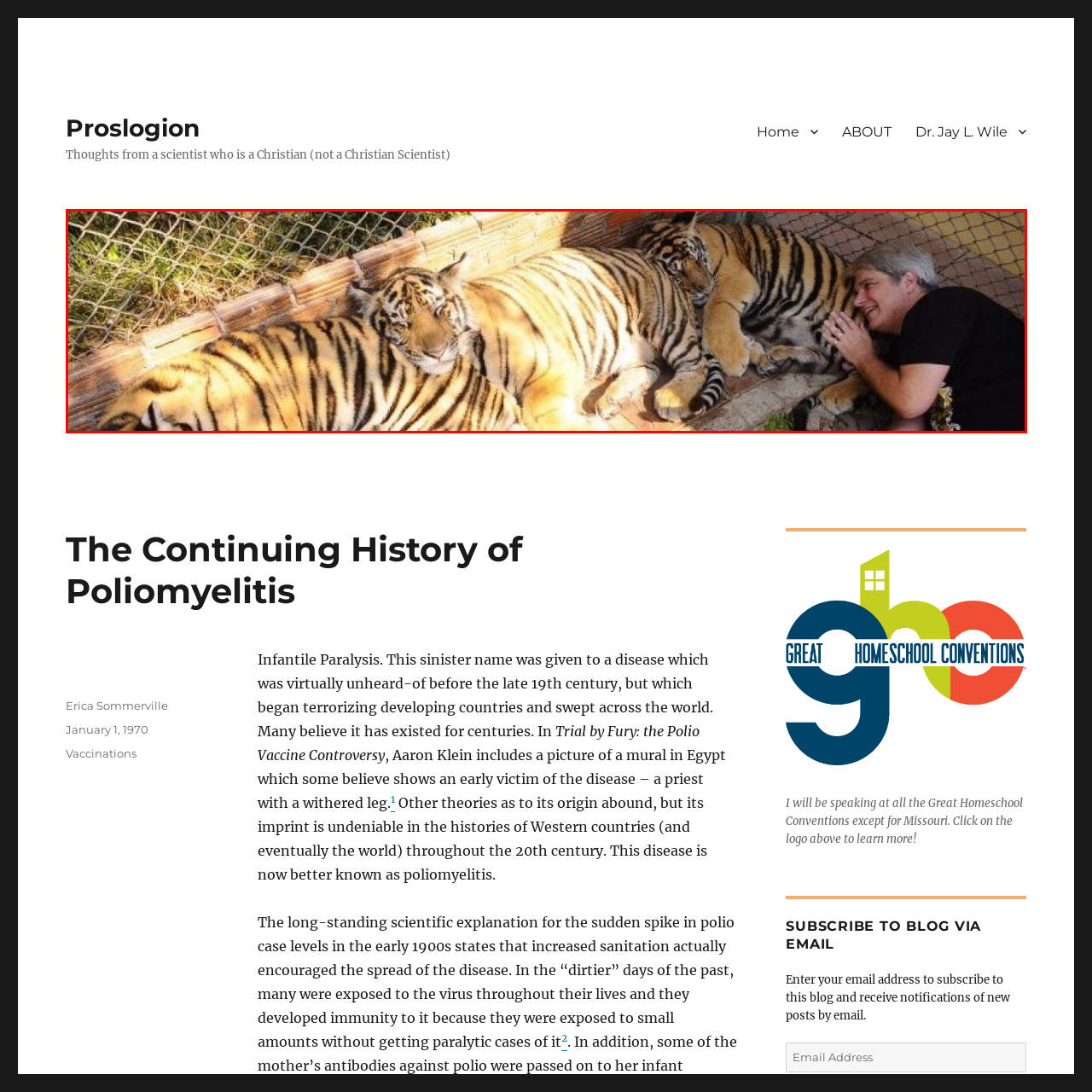What is the color of the person's shirt?
Pay attention to the segment of the image within the red bounding box and offer a detailed answer to the question.

The caption describes the person as wearing a dark shirt, which suggests that the shirt is of a dark color, although the exact shade is not specified.